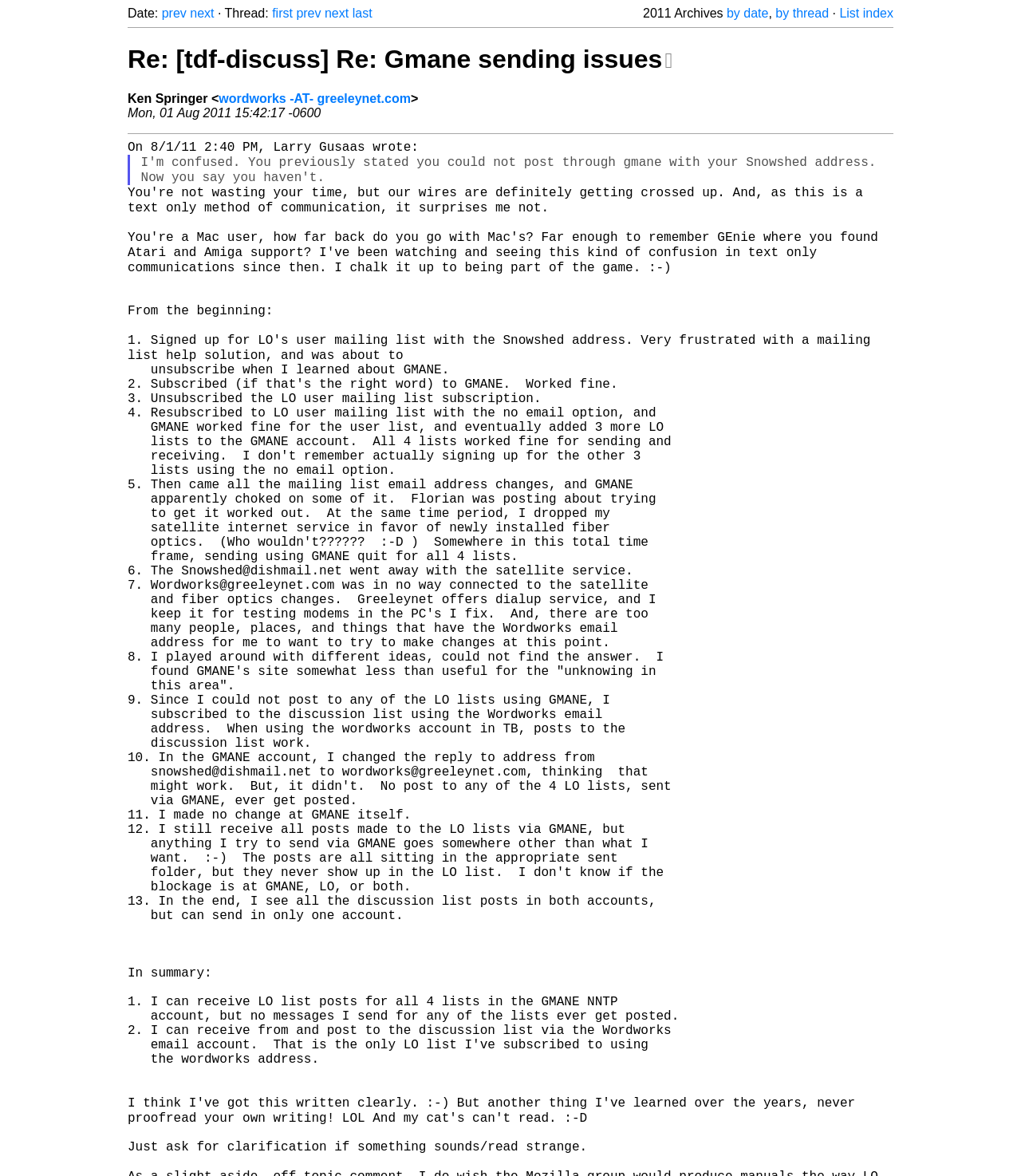Identify the bounding box coordinates of the part that should be clicked to carry out this instruction: "Click on the 'last' link".

[0.345, 0.005, 0.365, 0.017]